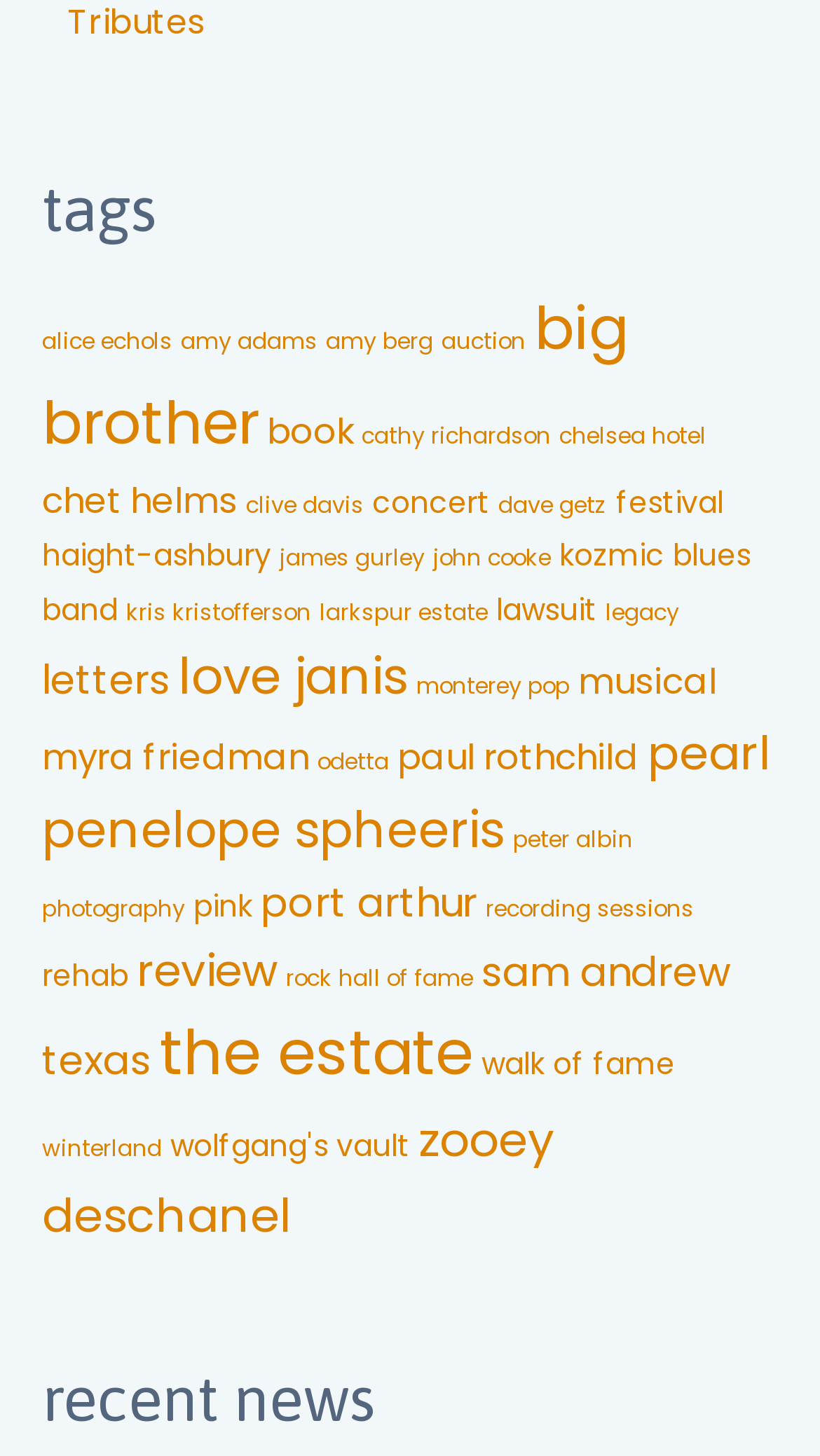Using the element description: "rehab", determine the bounding box coordinates for the specified UI element. The coordinates should be four float numbers between 0 and 1, [left, top, right, bottom].

[0.051, 0.655, 0.156, 0.684]